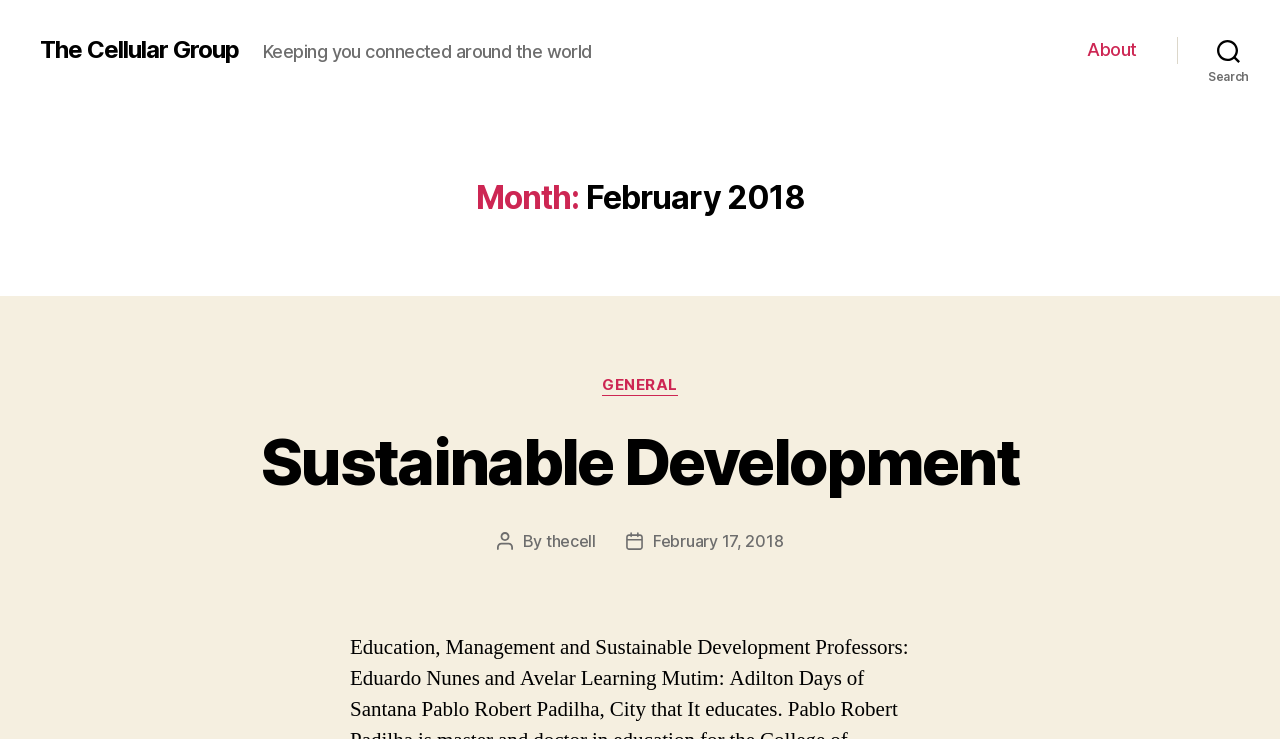Who is the author of the post?
Provide an in-depth and detailed explanation in response to the question.

I found the answer by looking at the link element with the text 'thecell' next to the 'By' text, which suggests that it is the author of the post.